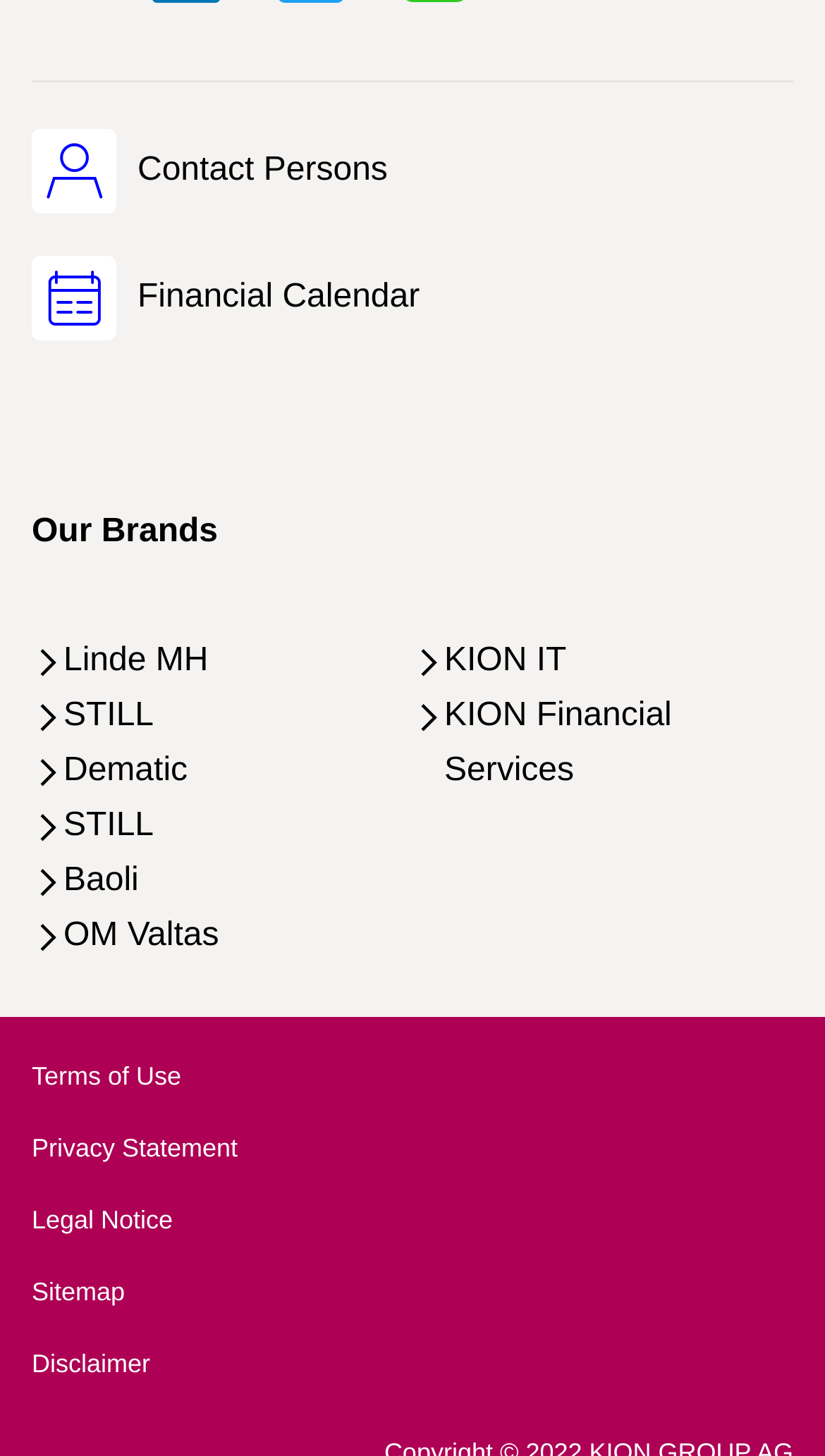Identify the bounding box coordinates for the UI element described as follows: "KION IT". Ensure the coordinates are four float numbers between 0 and 1, formatted as [left, top, right, bottom].

[0.5, 0.436, 0.962, 0.474]